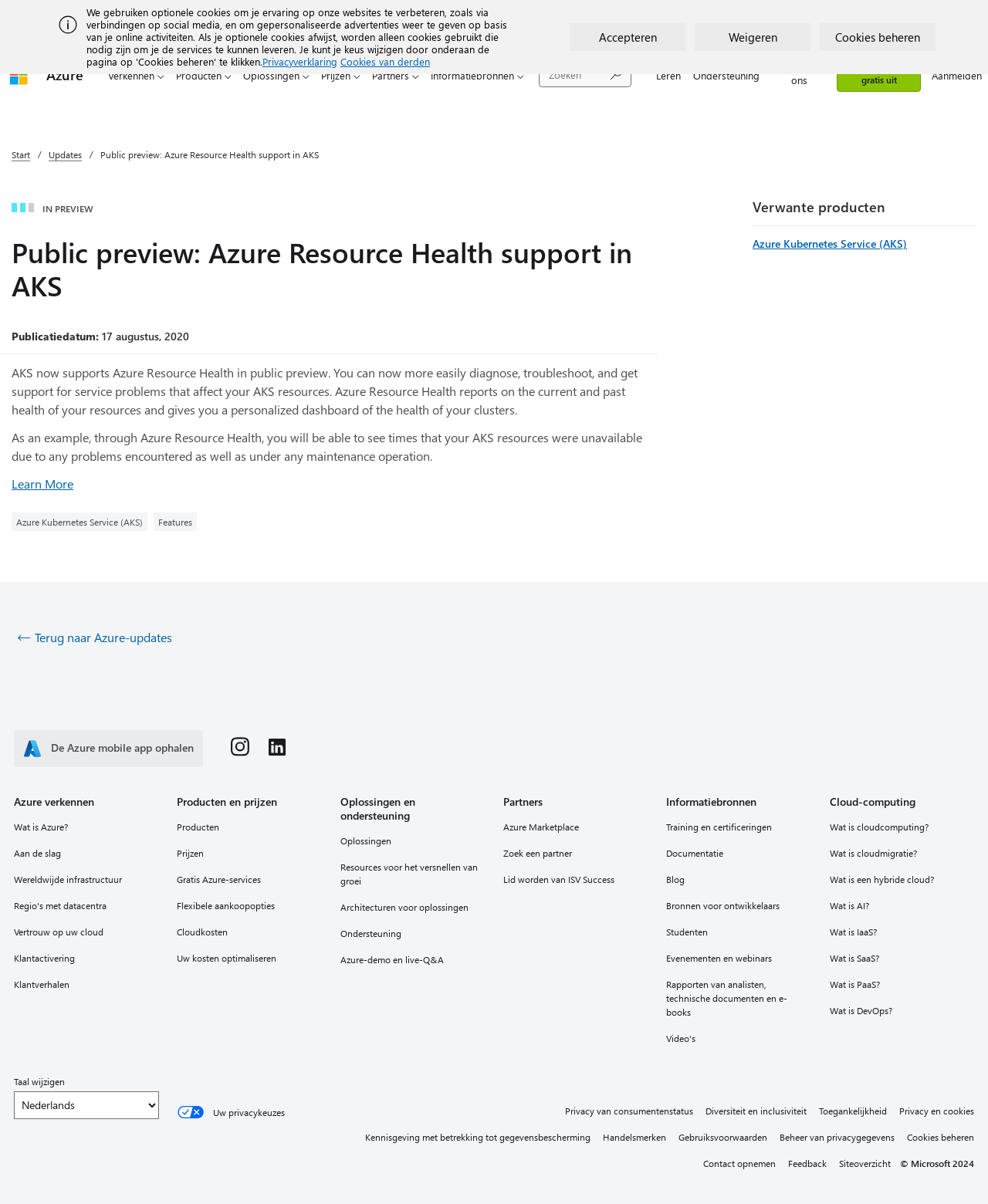Examine the image carefully and respond to the question with a detailed answer: 
What can users see through Azure Resource Health?

As stated on the webpage, through Azure Resource Health, users will be able to see times that their AKS resources were unavailable due to any problems encountered as well as under any maintenance operation.